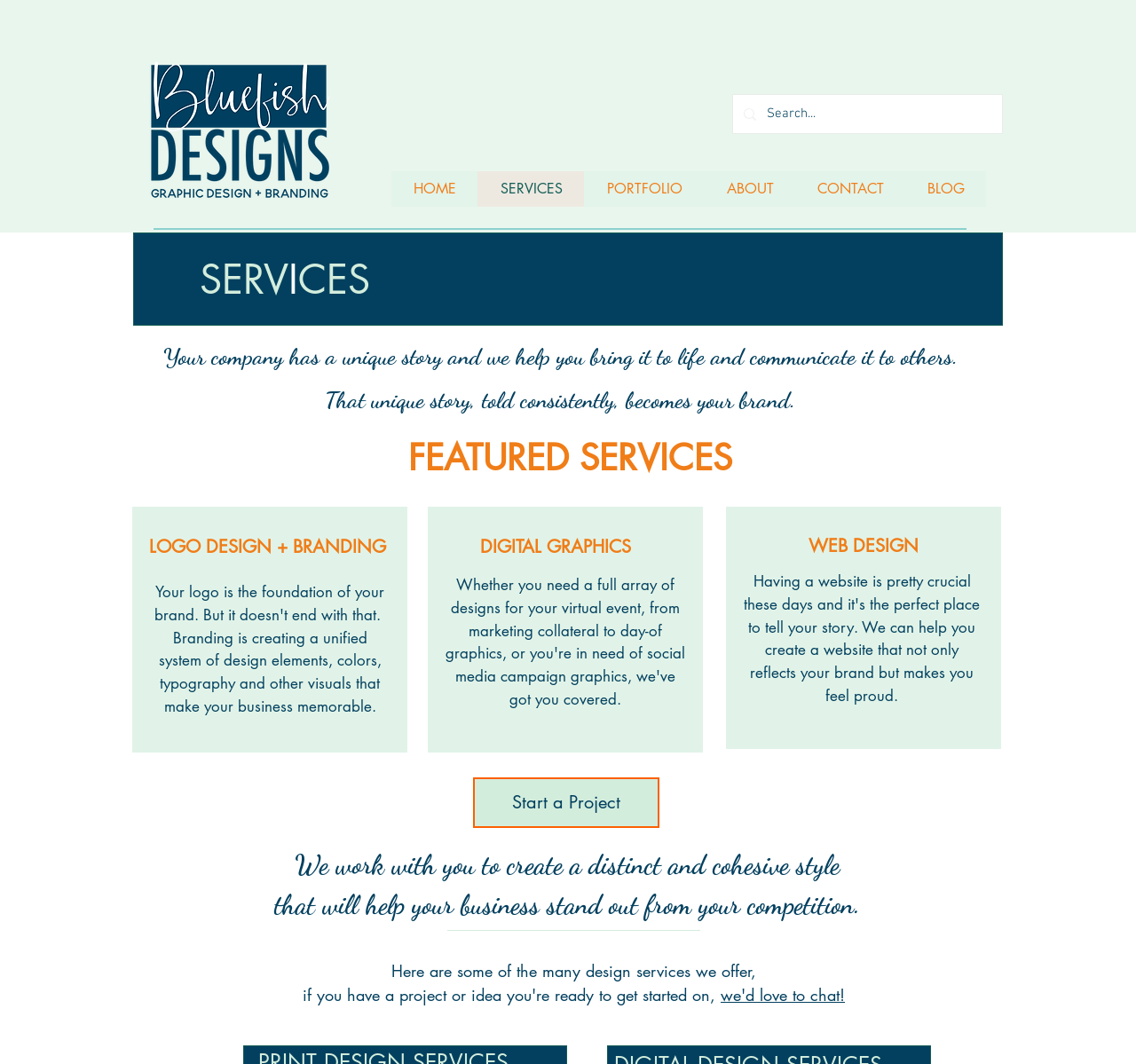Determine the bounding box for the UI element as described: "aria-label="Search..." name="q" placeholder="Search..."". The coordinates should be represented as four float numbers between 0 and 1, formatted as [left, top, right, bottom].

[0.675, 0.089, 0.849, 0.125]